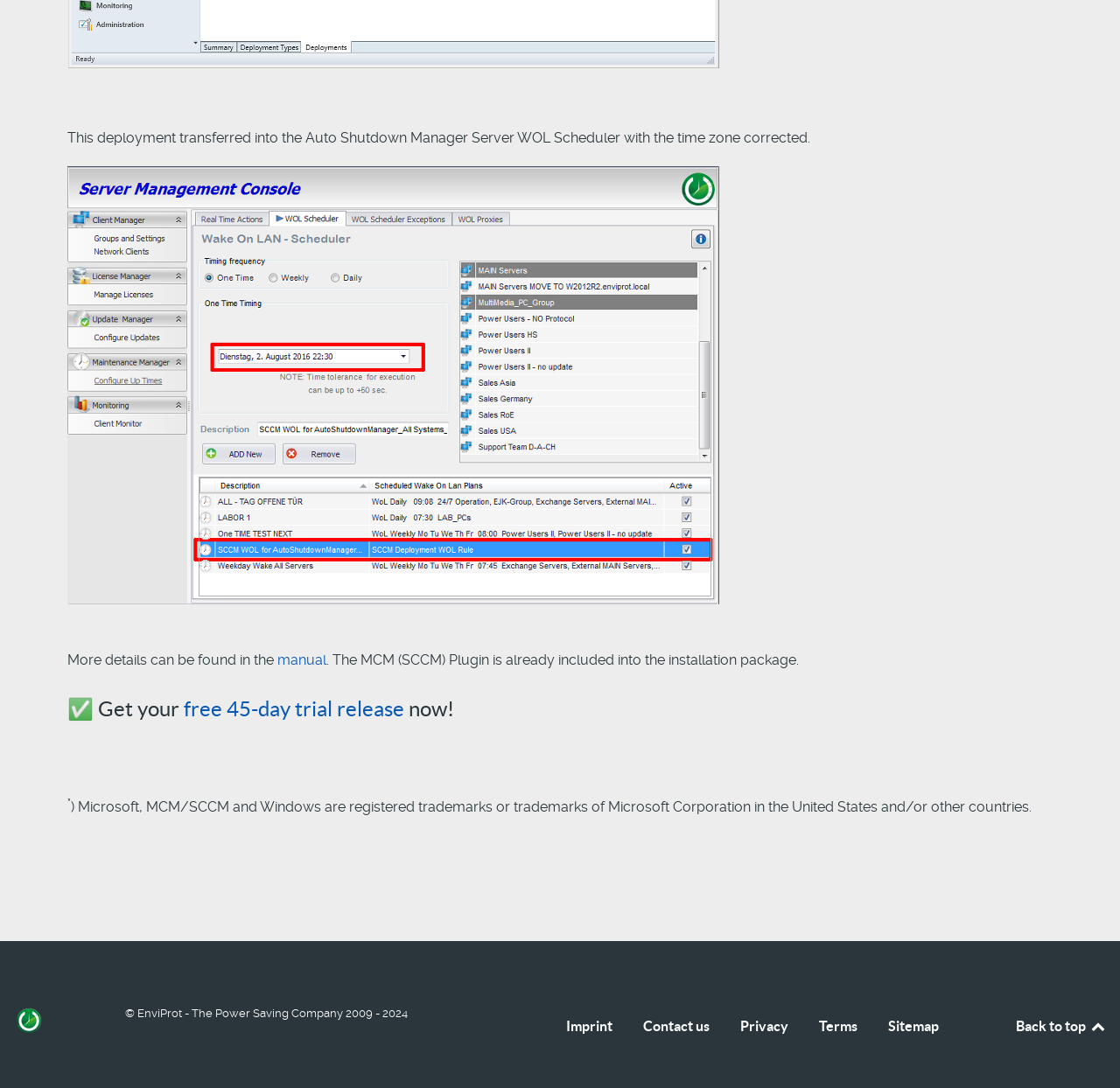Could you indicate the bounding box coordinates of the region to click in order to complete this instruction: "Contact UR Wellness Neurofeedback via email".

None